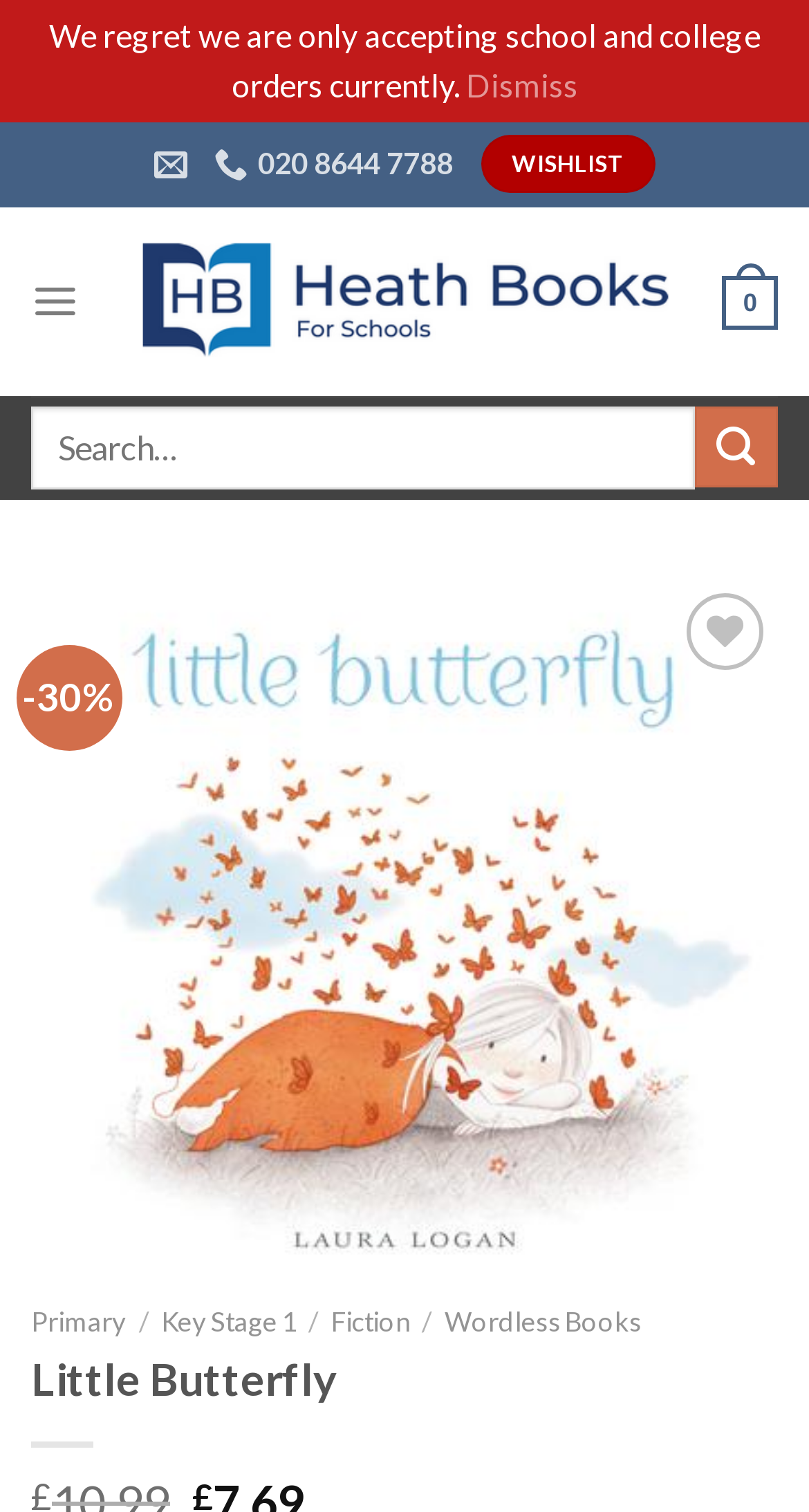Predict the bounding box for the UI component with the following description: "parent_node: Search for: name="s" placeholder="Search…"".

[0.038, 0.268, 0.859, 0.323]